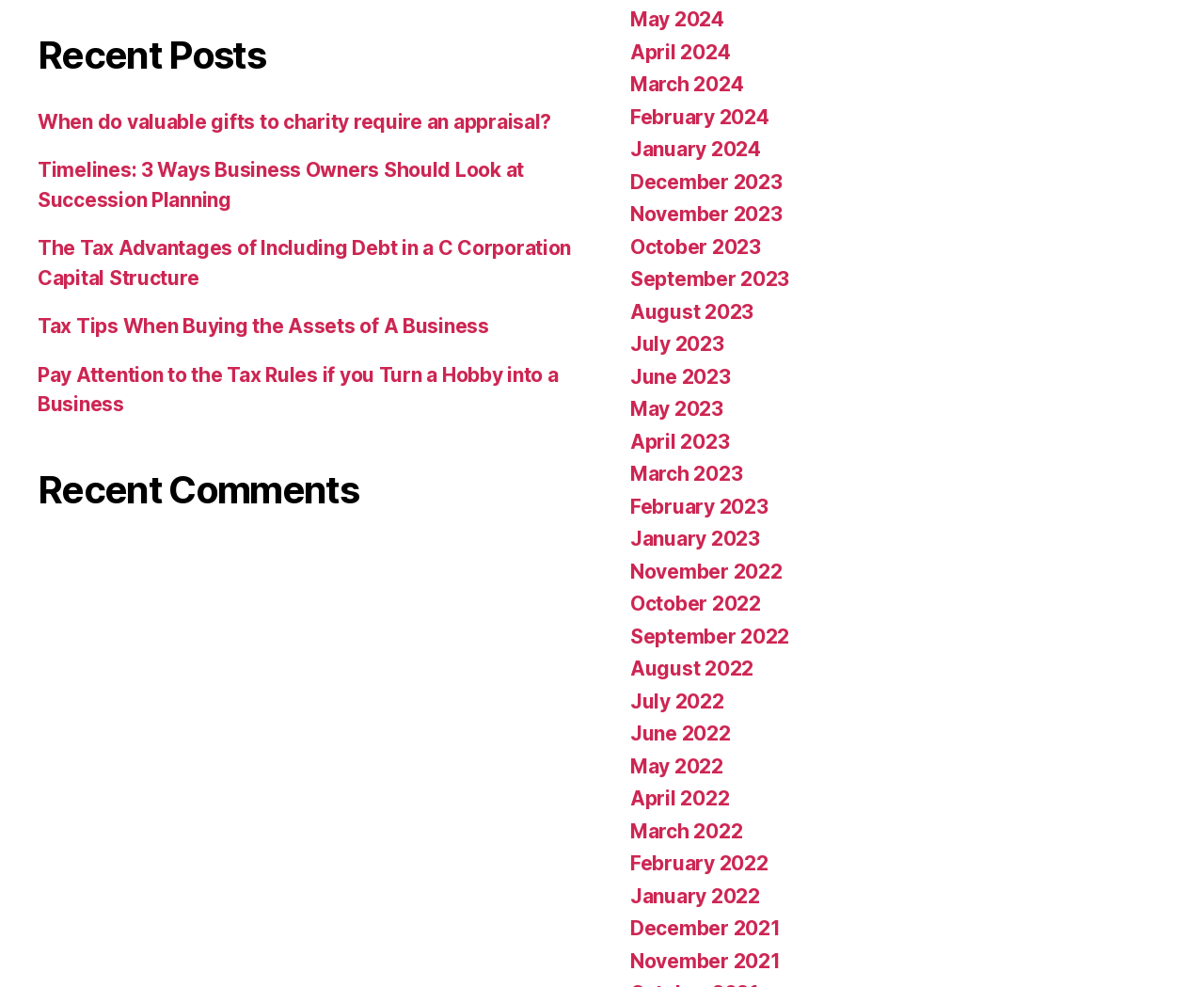Please identify the coordinates of the bounding box that should be clicked to fulfill this instruction: "Read 'When do valuable gifts to charity require an appraisal?' article".

[0.031, 0.111, 0.458, 0.135]